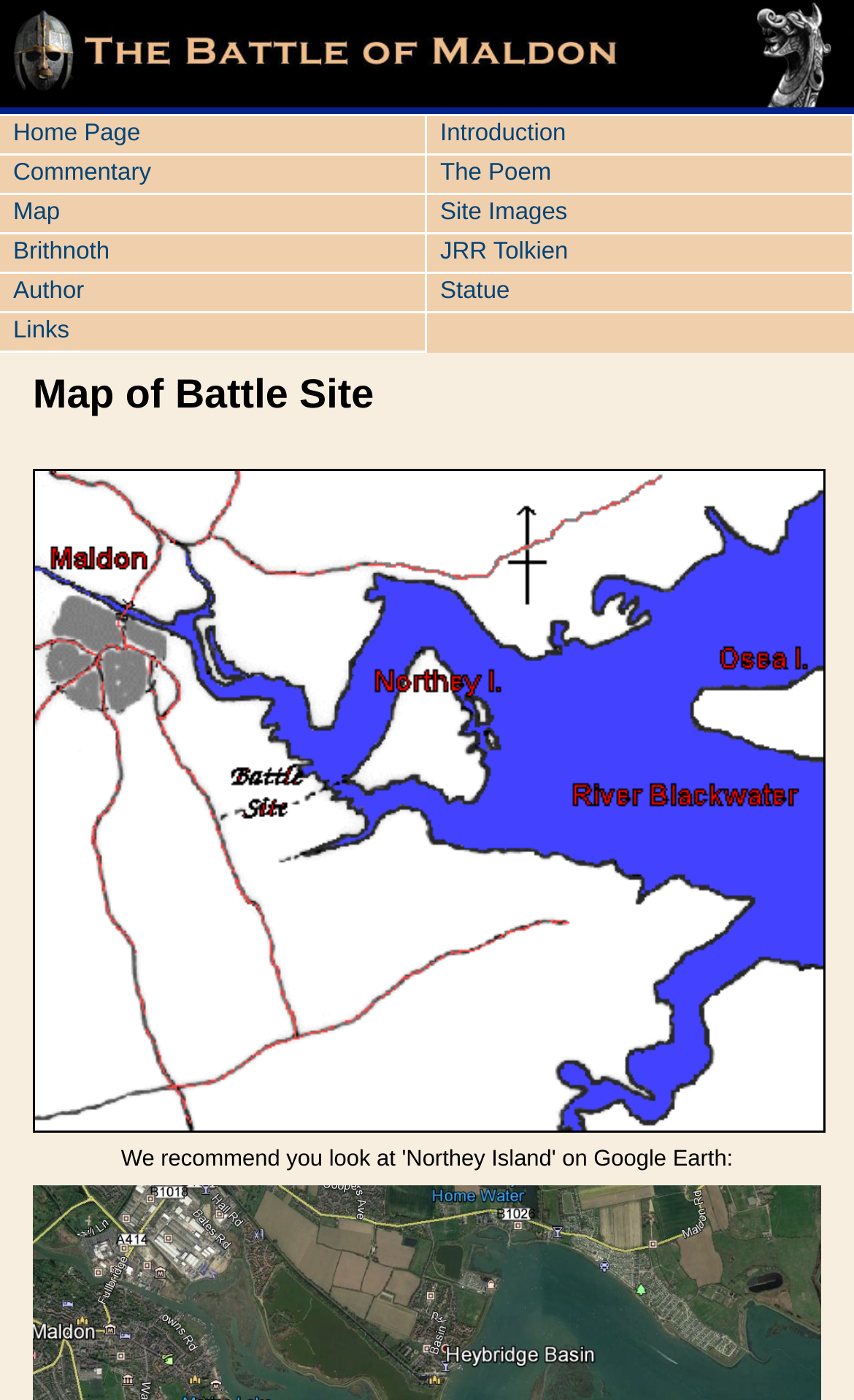Offer an extensive depiction of the webpage and its key elements.

The webpage is about the Battle of Maldon, specifically showcasing a map of the battle site. At the top of the page, there is a large image that spans the entire width, taking up about 7.6% of the page's height. Below the image, there is a navigation menu with 10 links, arranged in two rows of five links each. The links are evenly spaced and take up about 2.7% of the page's height each. The links are labeled "Home Page", "Introduction", "Commentary", "The Poem", "Map", "Site Images", "Brithnoth", "JRR Tolkien", "Author", and "Links".

Below the navigation menu, there is a heading that reads "Map of Battle Site", which is centered at the top of the page. Underneath the heading, there is a small, non-descriptive text element that contains a single non-breaking space character. This element is positioned near the left edge of the page.

The main content of the page is an image that displays the map of the battle site. The image takes up most of the page's width and about 47.4% of its height, positioned below the heading and navigation menu.